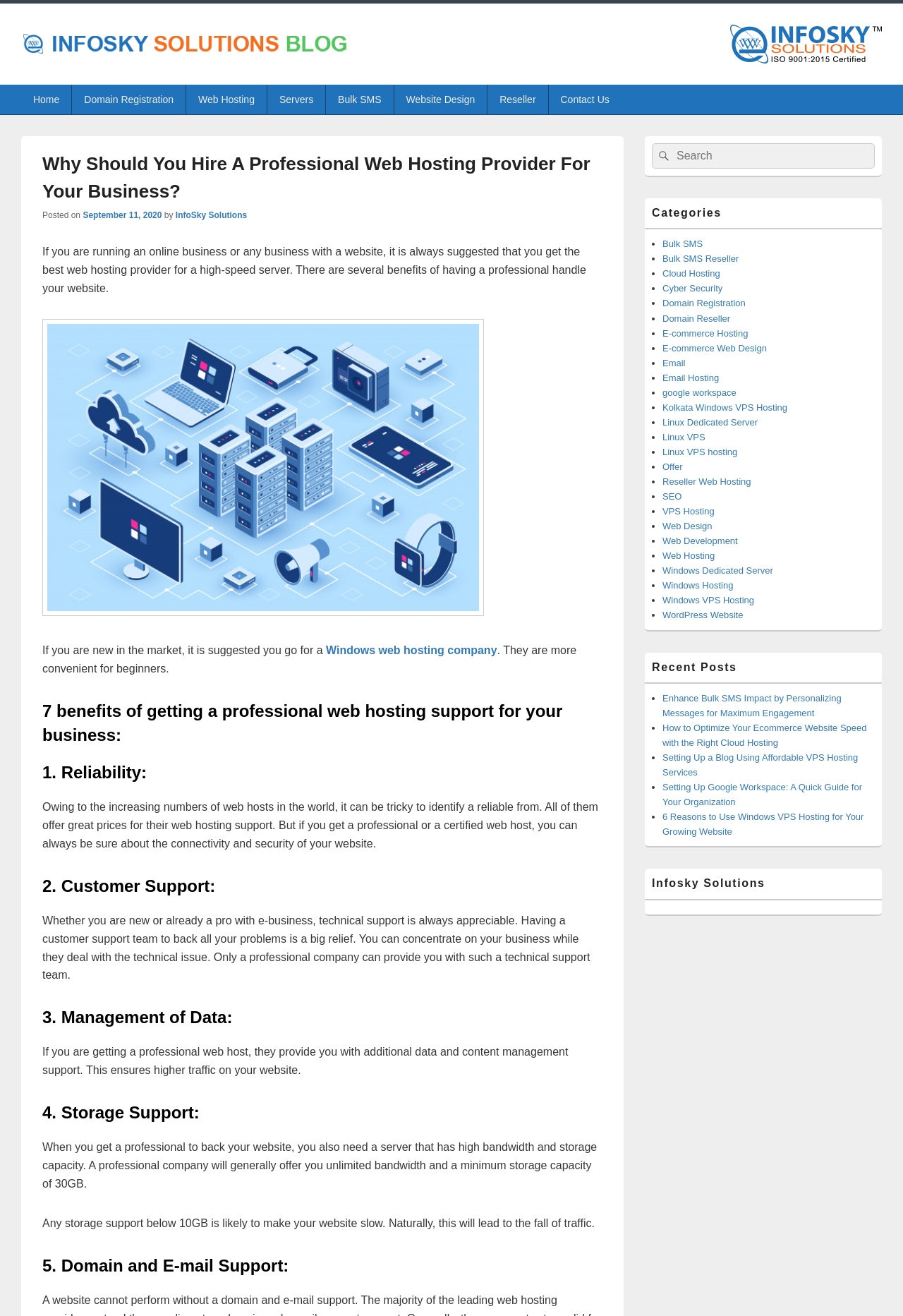Based on the image, provide a detailed response to the question:
What is the name of the blog?

The name of the blog can be found in the top-left corner of the webpage, where it is written as 'InfoSky Solutions Blog' with a link to the blog's homepage.